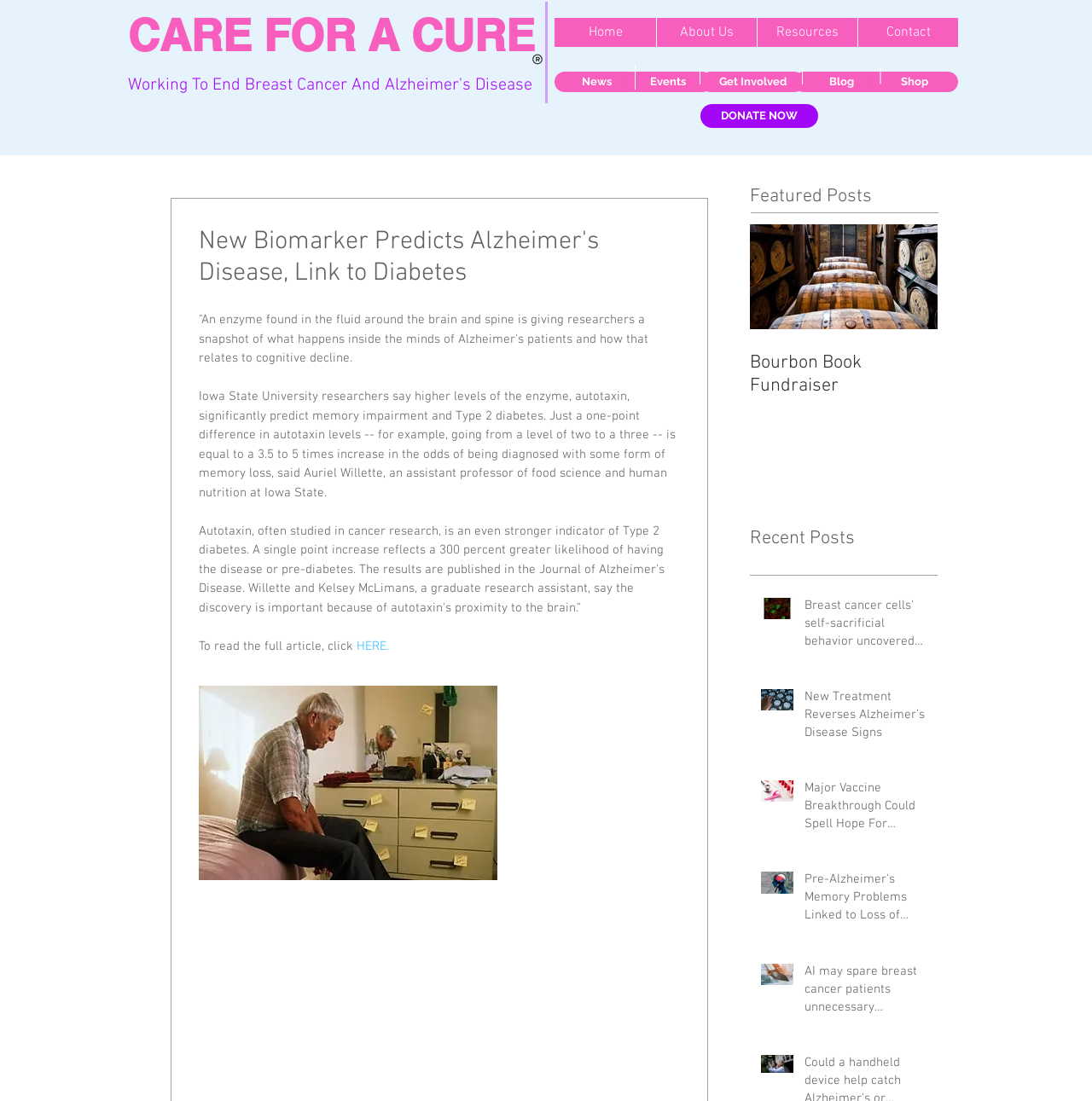Answer the following query concisely with a single word or phrase:
What is the purpose of the 'DONATE NOW' button?

To donate to the organization